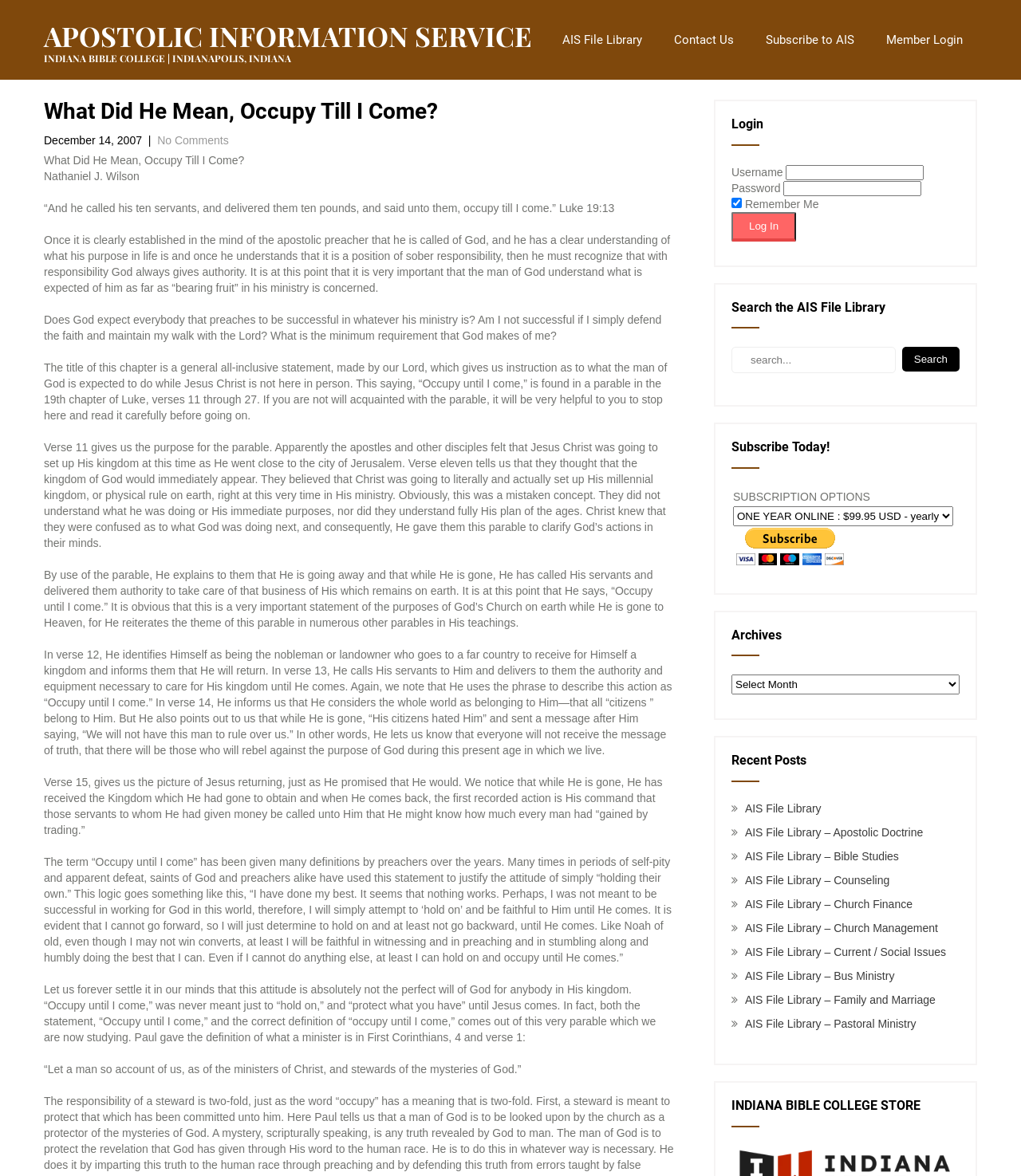Please identify the bounding box coordinates of the area that needs to be clicked to fulfill the following instruction: "Search the AIS File Library."

[0.716, 0.295, 0.877, 0.317]